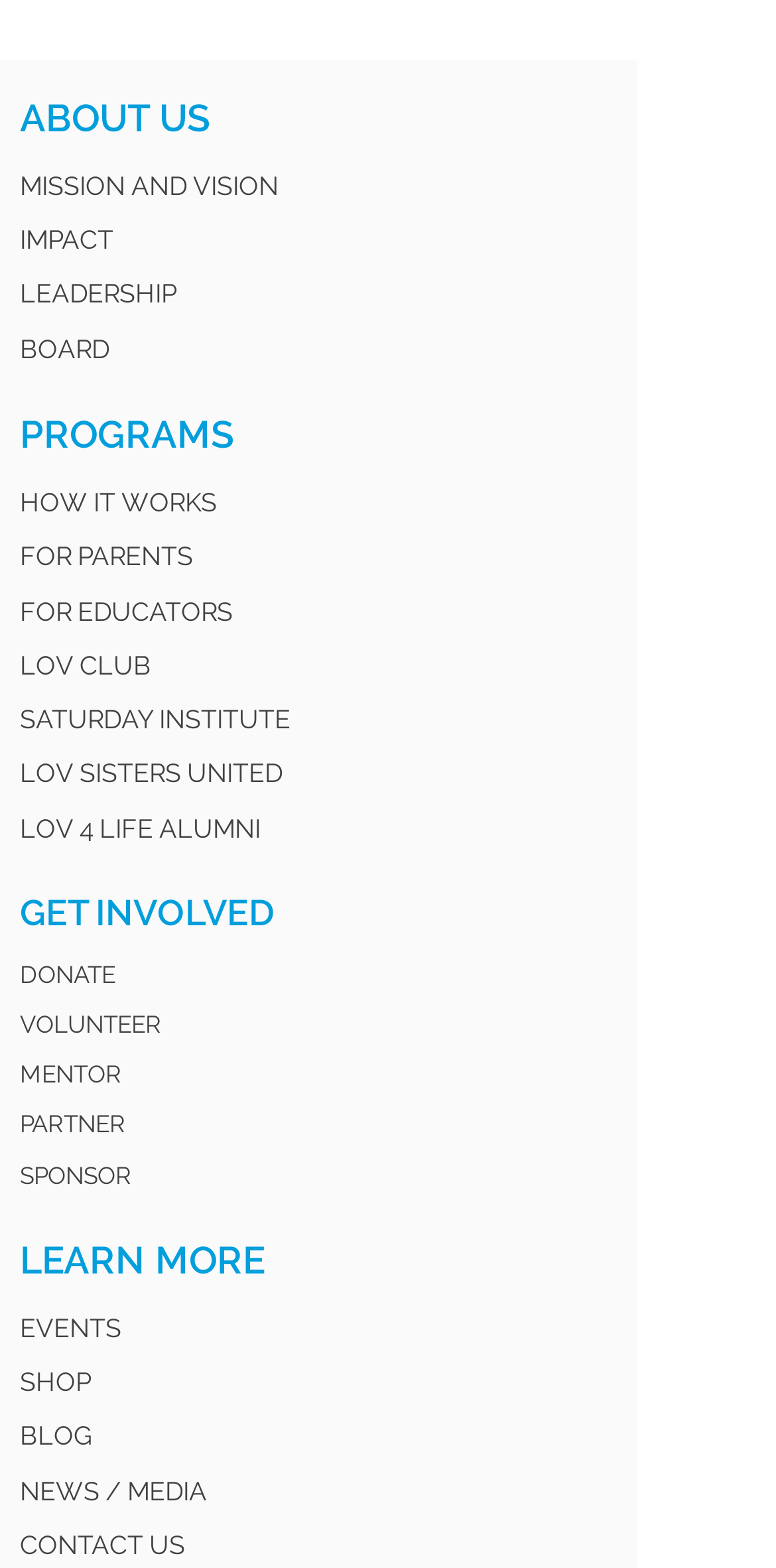What is the last link under the 'LEARN MORE' section?
Look at the screenshot and respond with one word or a short phrase.

CONTACT US